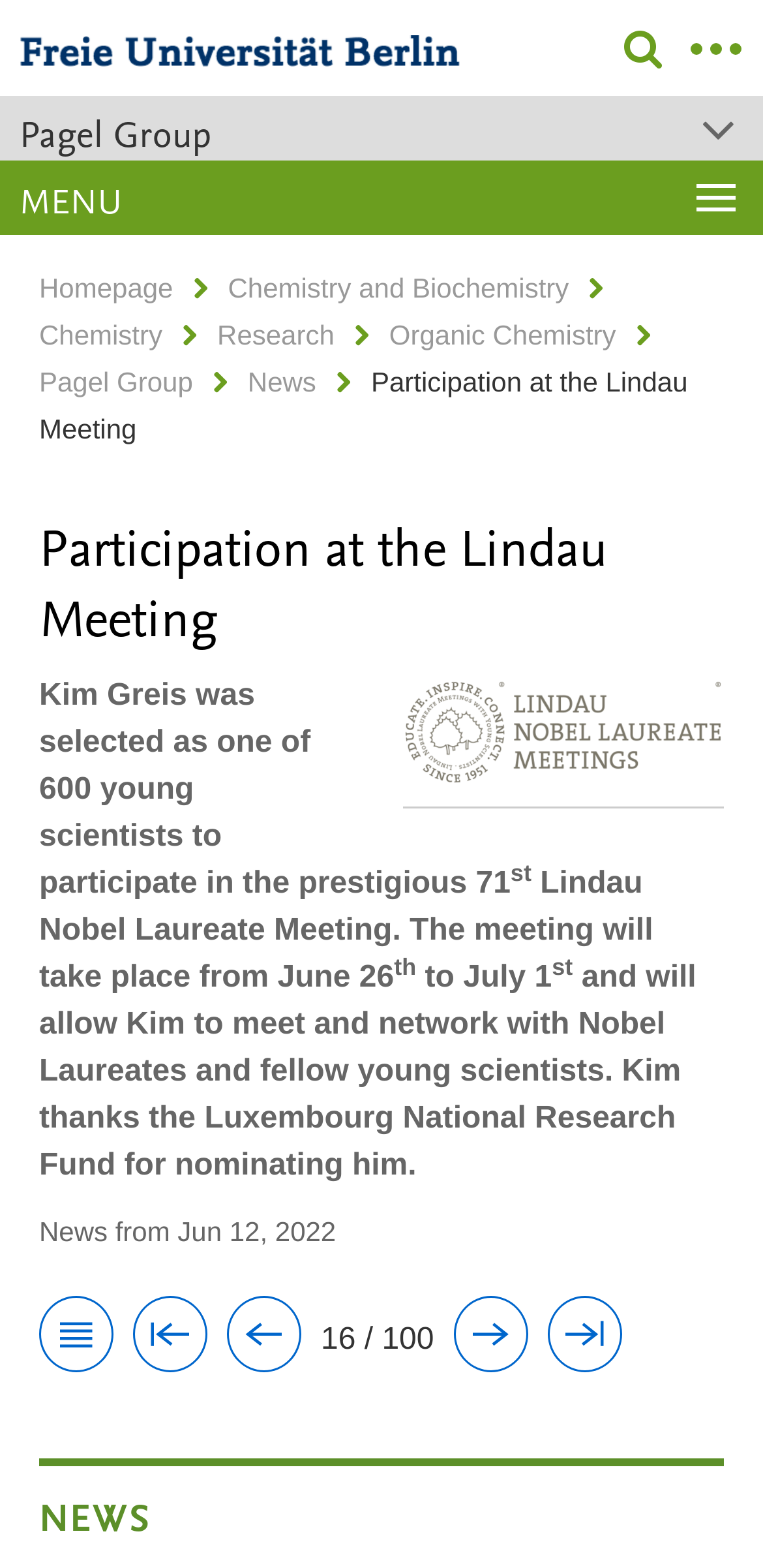What is the date of the news article?
Based on the screenshot, provide a one-word or short-phrase response.

Jun 12, 2022